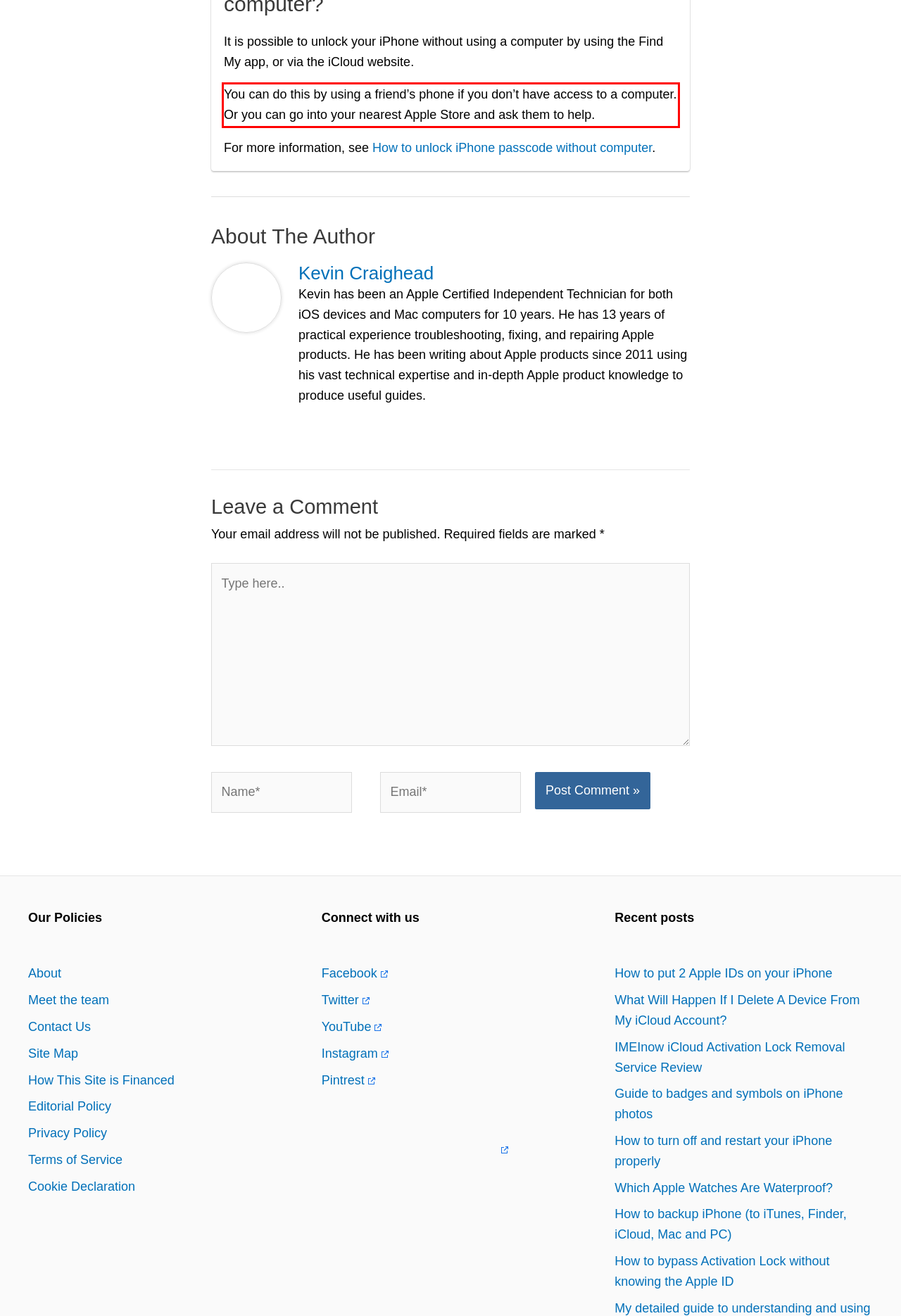Please analyze the provided webpage screenshot and perform OCR to extract the text content from the red rectangle bounding box.

You can do this by using a friend’s phone if you don’t have access to a computer. Or you can go into your nearest Apple Store and ask them to help.